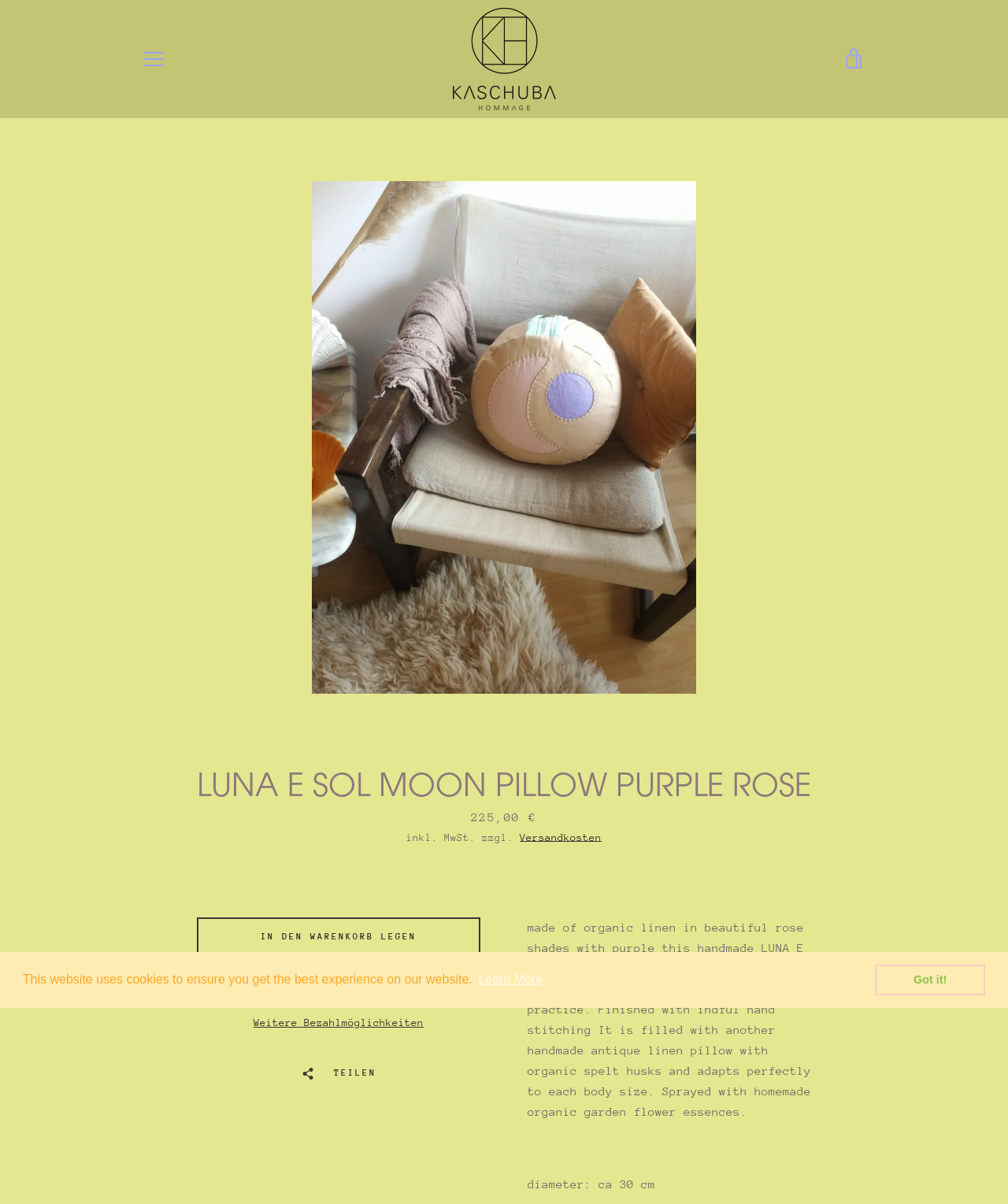Answer briefly with one word or phrase:
What is the price of the LUNA E SOL MOON PILLOW?

225,00 €